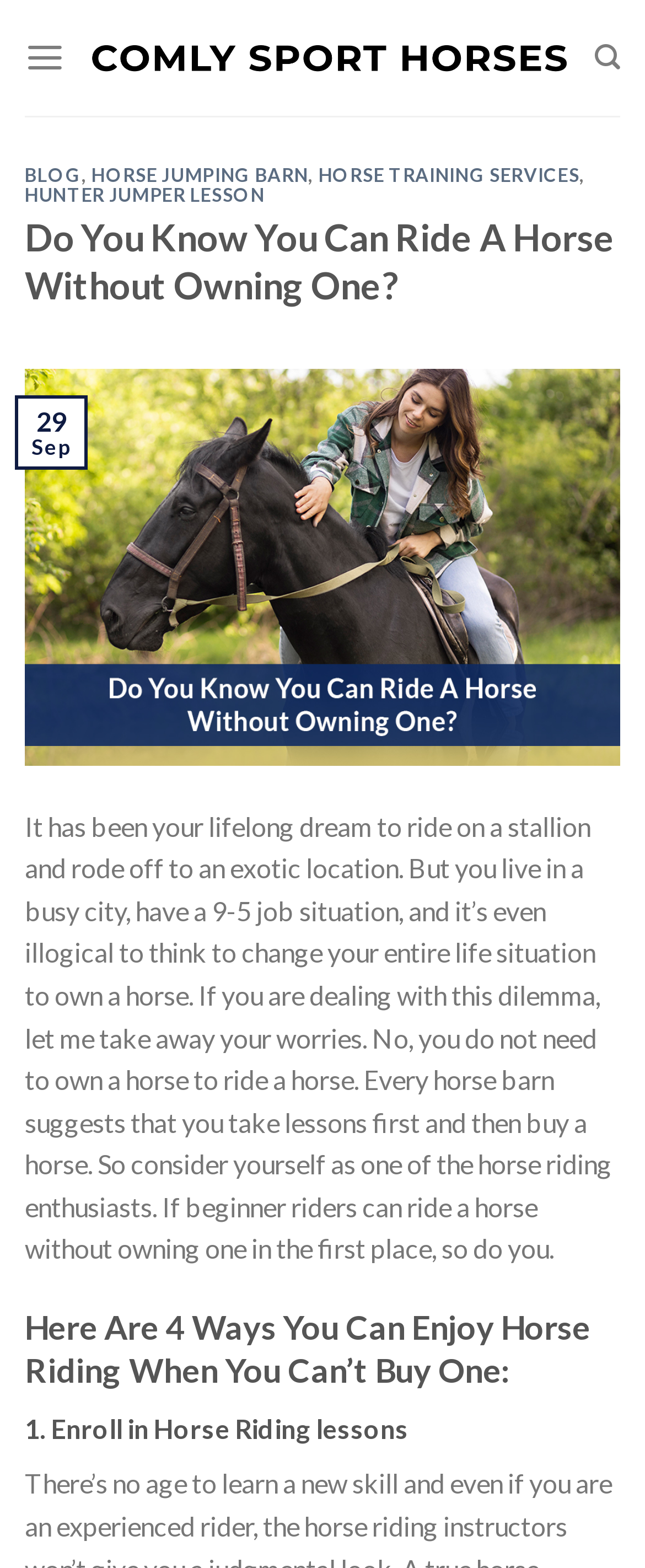Could you indicate the bounding box coordinates of the region to click in order to complete this instruction: "Search for something".

[0.922, 0.017, 0.962, 0.057]